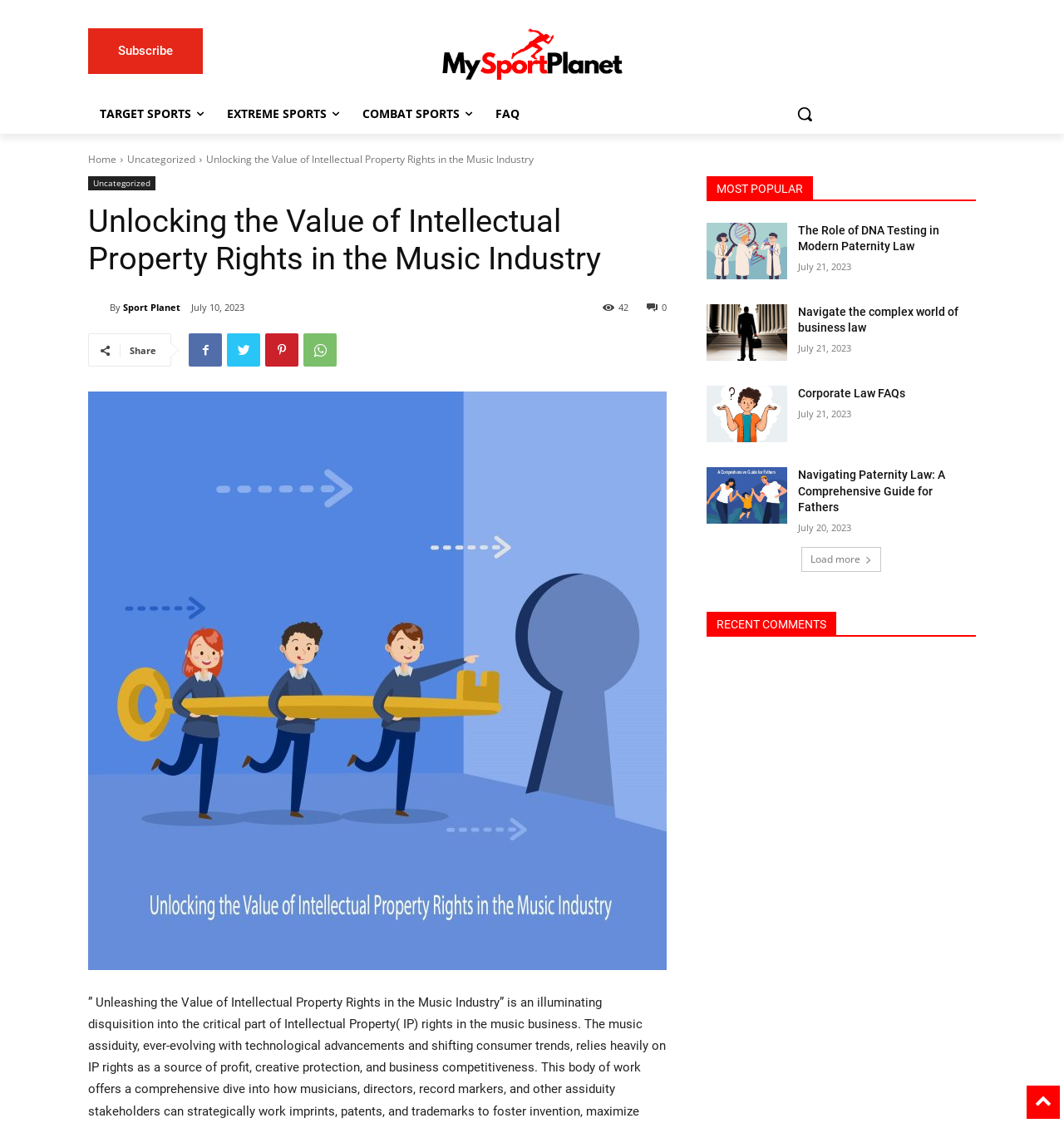Please identify the bounding box coordinates of the area that needs to be clicked to follow this instruction: "Request to view materials".

None